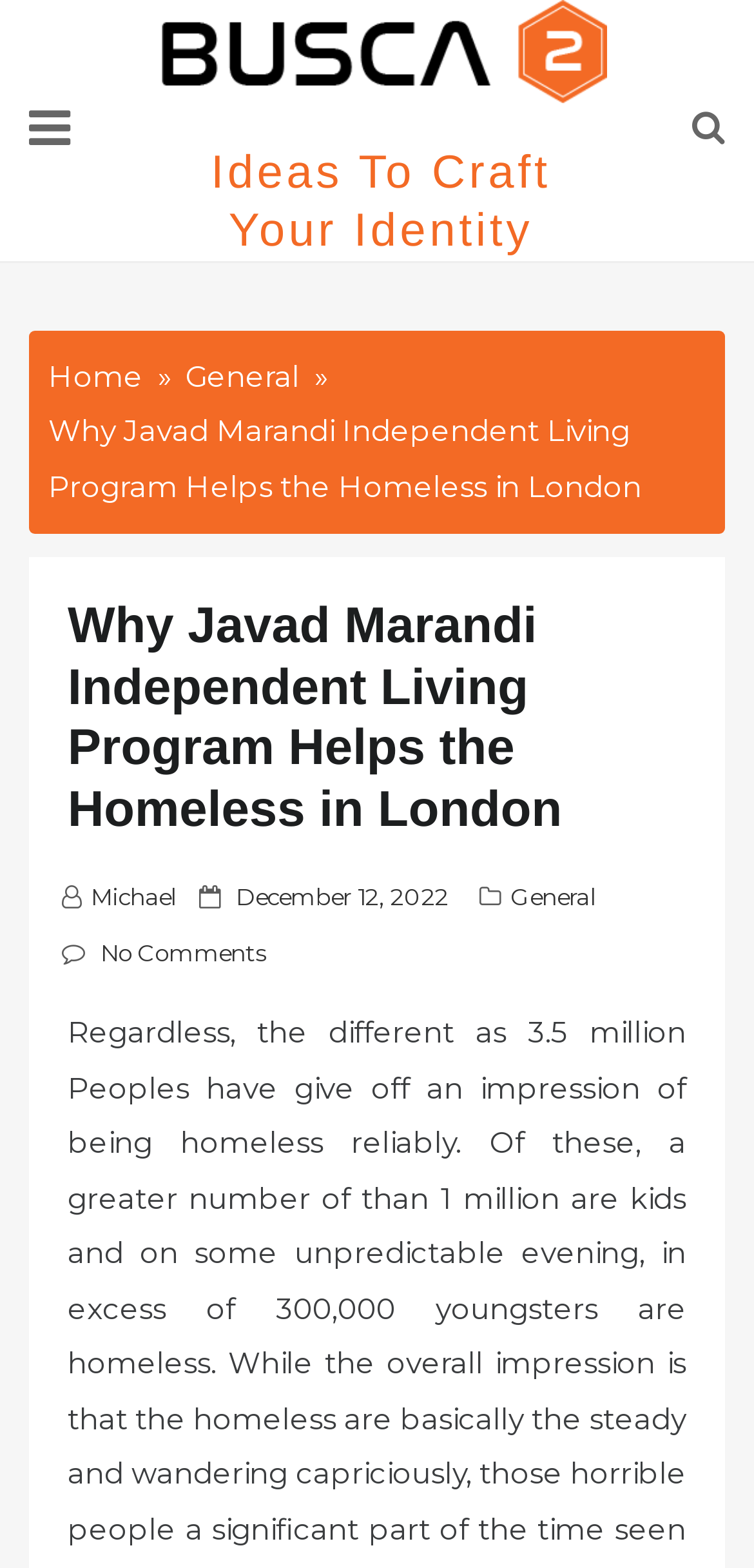Determine the bounding box coordinates for the UI element with the following description: "Home". The coordinates should be four float numbers between 0 and 1, represented as [left, top, right, bottom].

[0.064, 0.228, 0.19, 0.251]